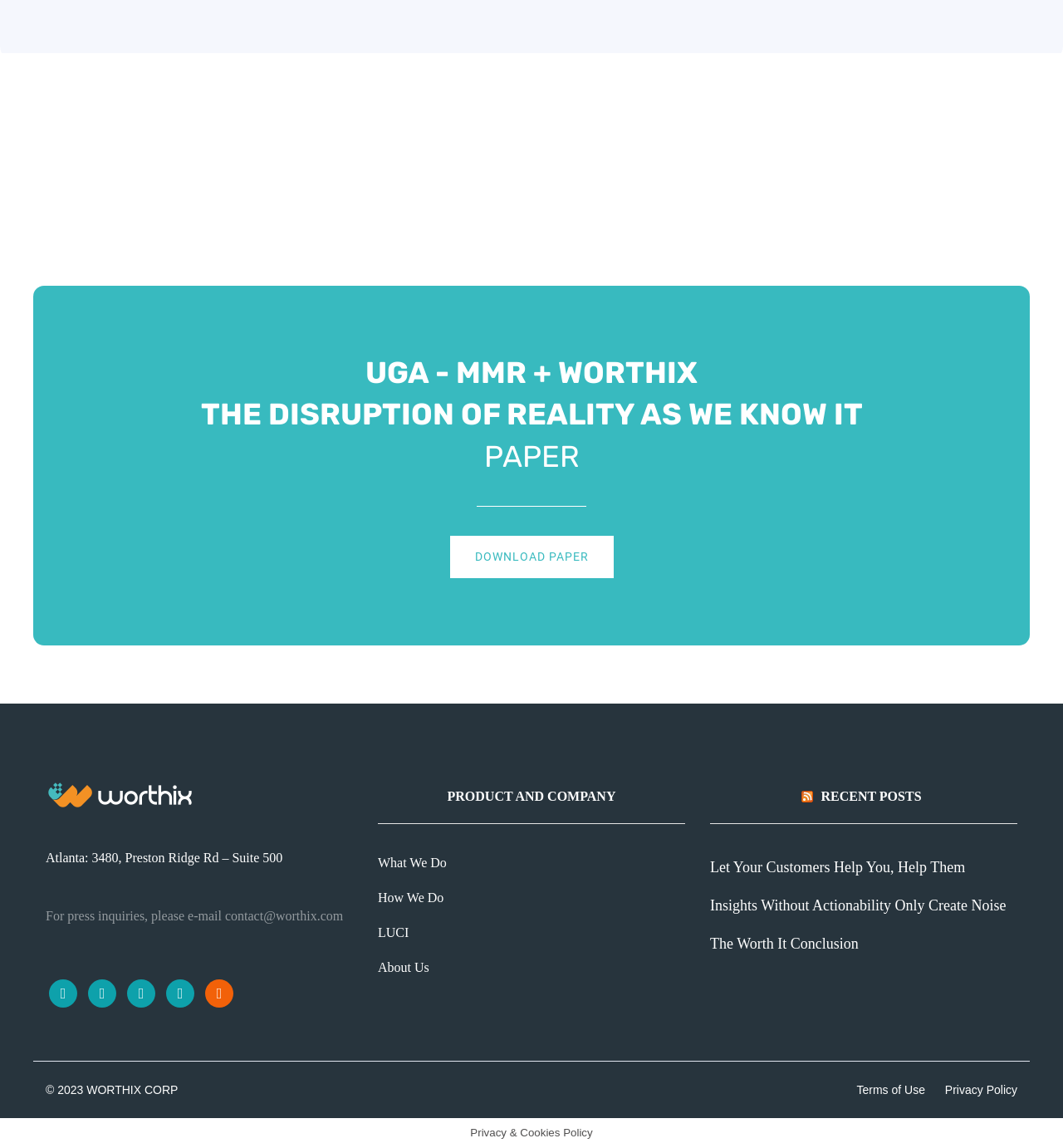What is the company's email address for press inquiries?
Based on the image, provide a one-word or brief-phrase response.

contact@worthix.com